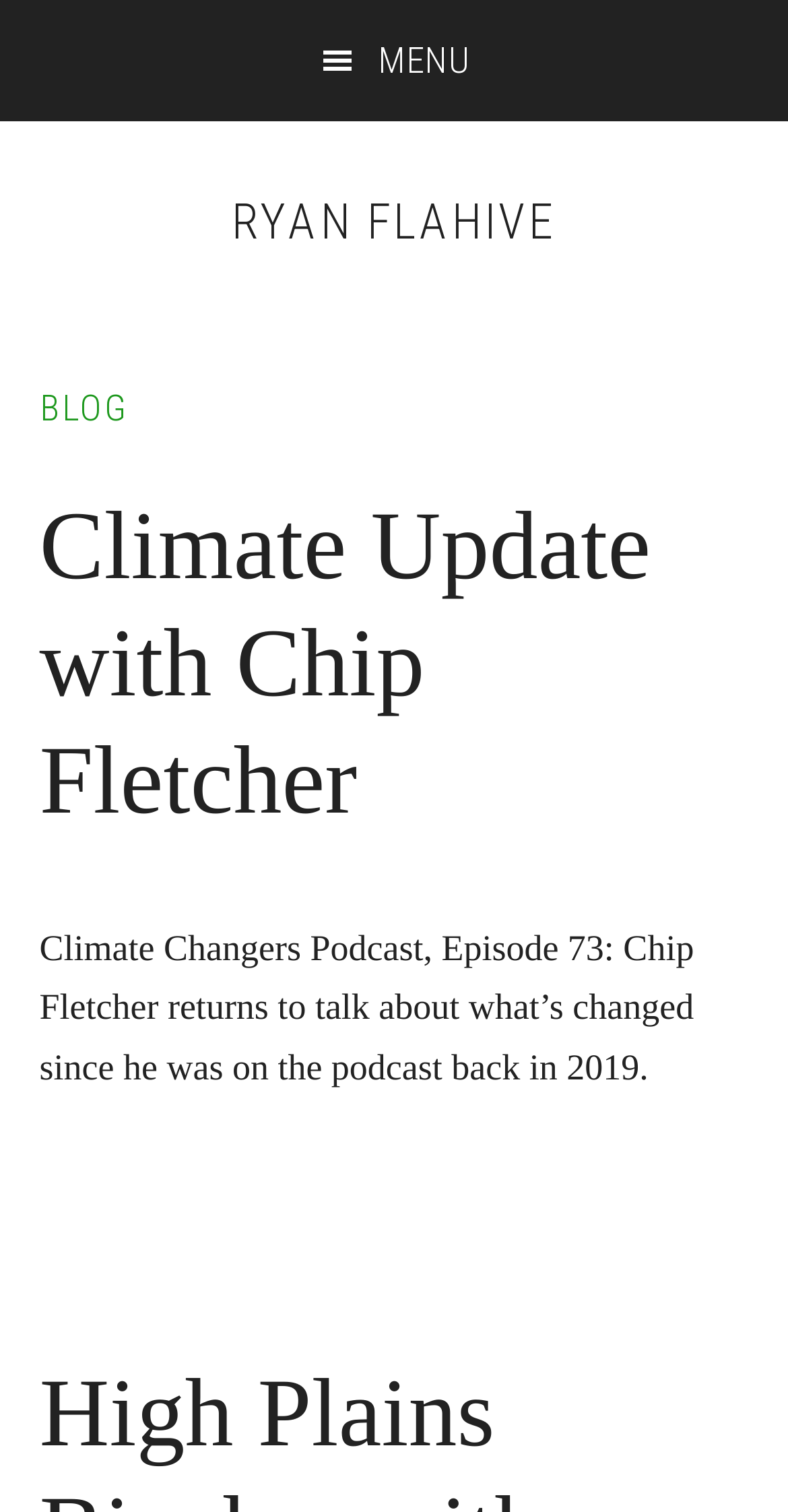Given the description of the UI element: "Climate Update with Chip Fletcher", predict the bounding box coordinates in the form of [left, top, right, bottom], with each value being a float between 0 and 1.

[0.05, 0.327, 0.826, 0.552]